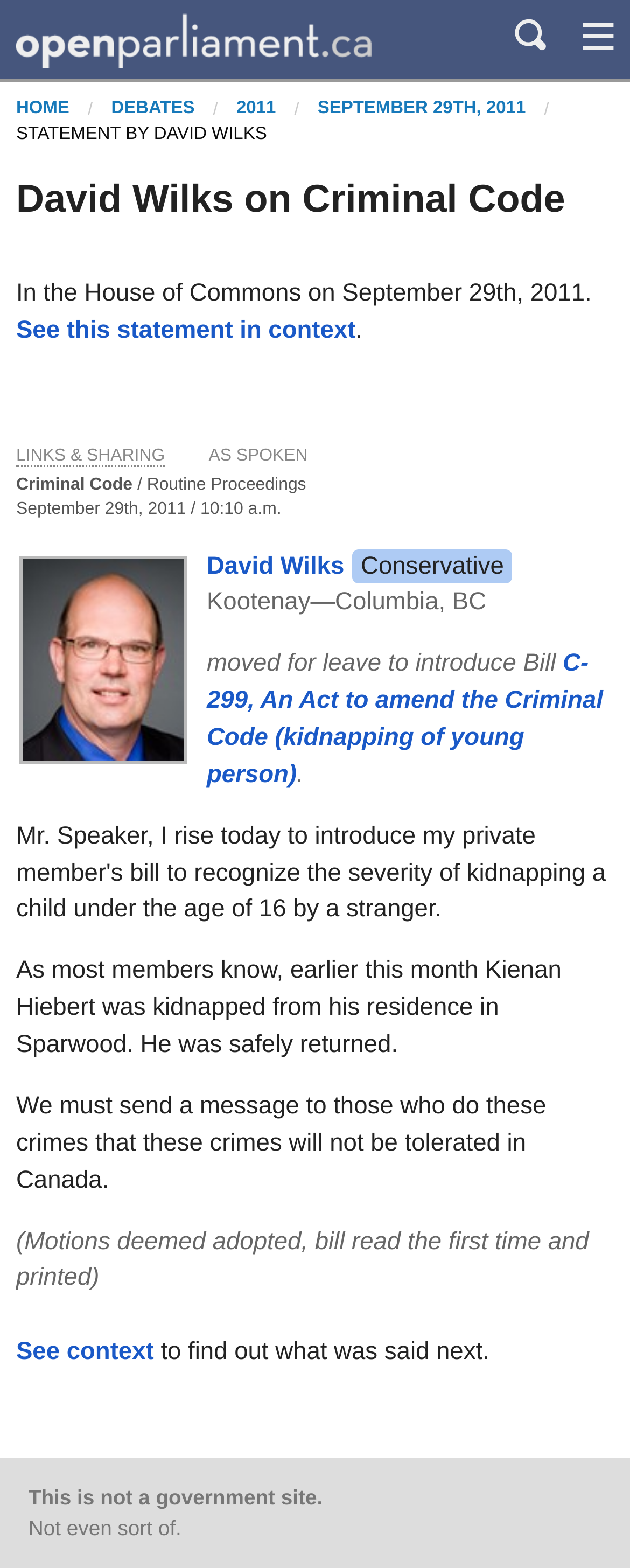What is the location of Kienan Hiebert's residence?
Based on the image, answer the question in a detailed manner.

I found the answer by reading the text 'As most members know, earlier this month Kienan Hiebert was kidnapped from his residence in Sparwood.' which indicates that Kienan Hiebert's residence is in Sparwood.